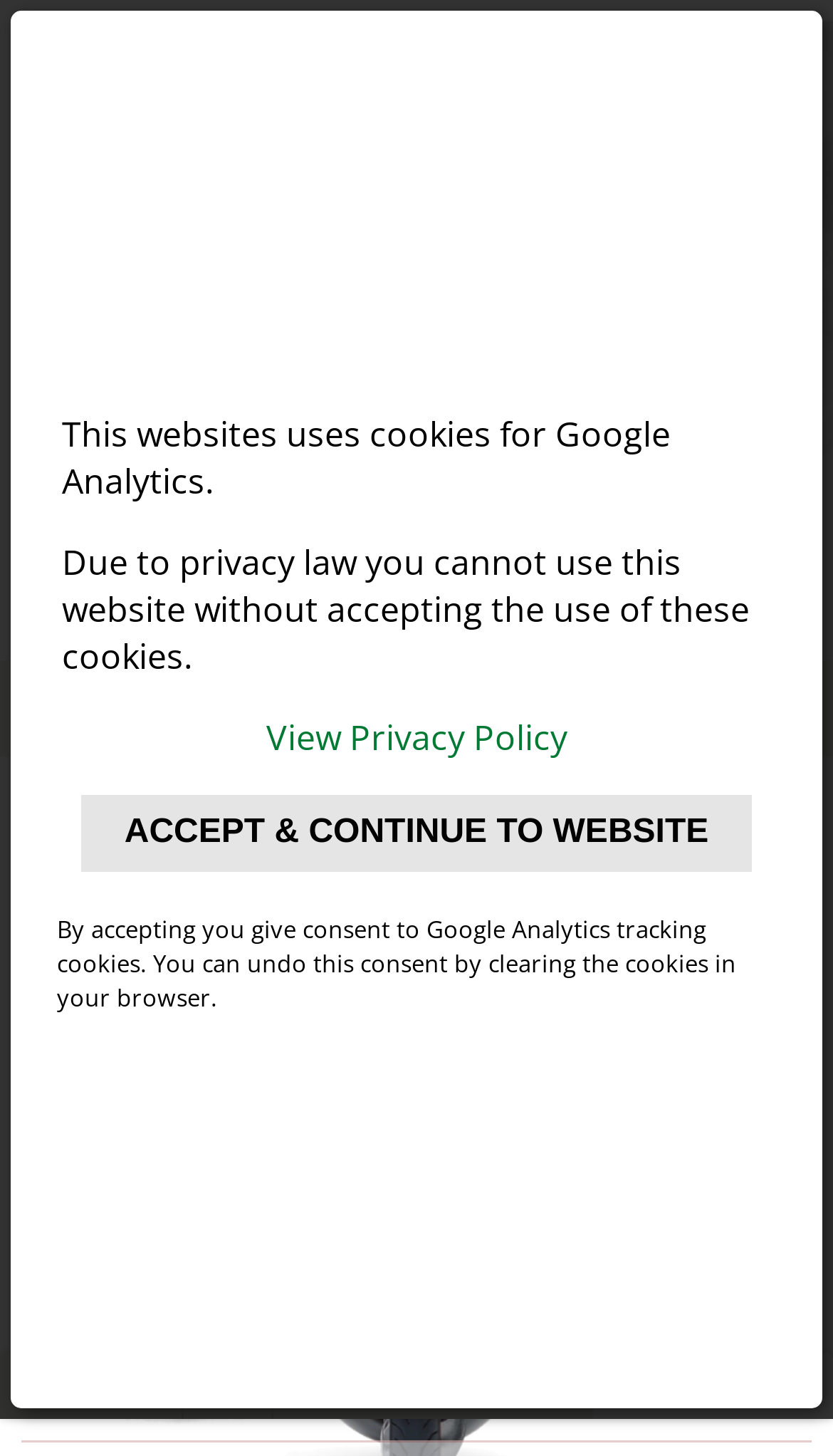Provide a brief response to the question below using one word or phrase:
What is the language of the webpage?

English